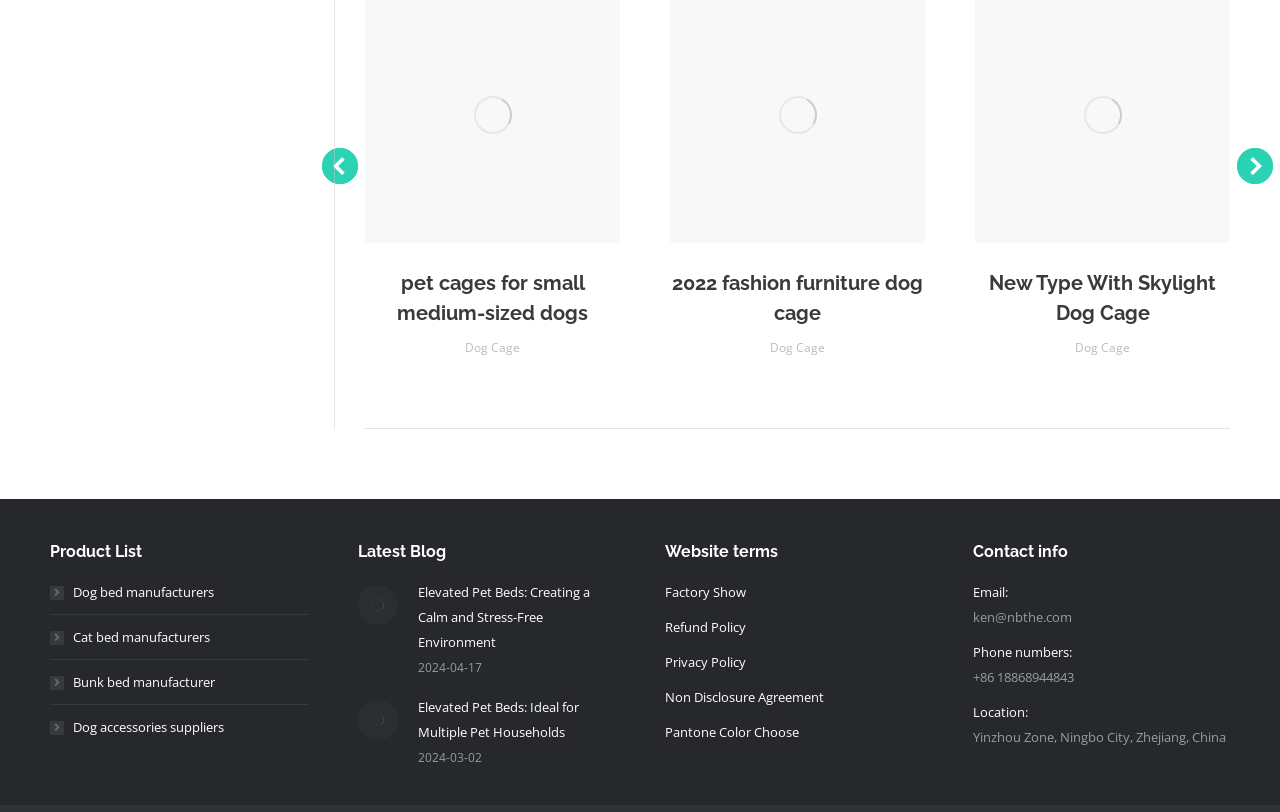Please answer the following question using a single word or phrase: 
What is the location of the company?

Yinzhou Zone, Ningbo City, Zhejiang, China